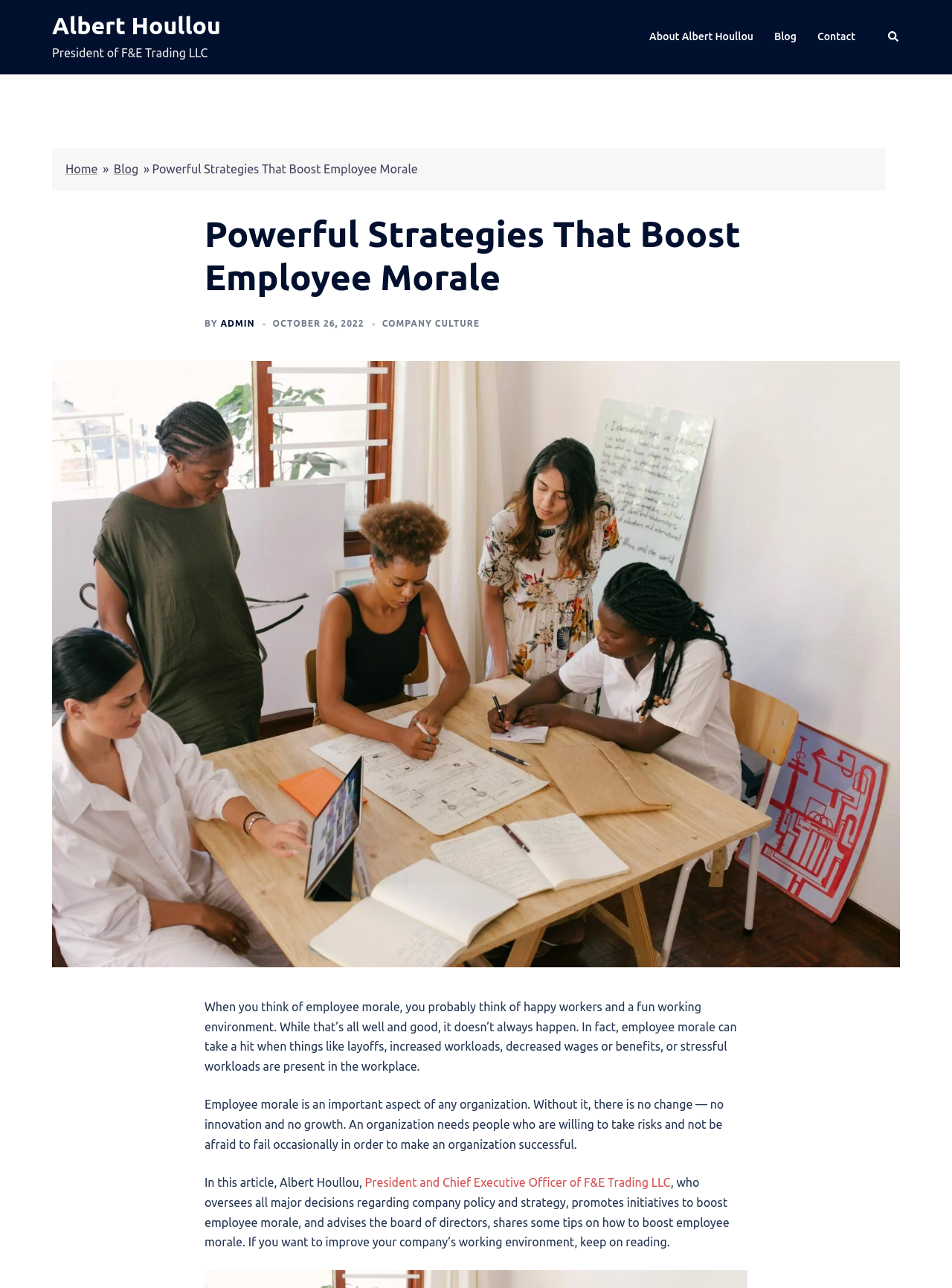Pinpoint the bounding box coordinates of the area that should be clicked to complete the following instruction: "go to the contact page". The coordinates must be given as four float numbers between 0 and 1, i.e., [left, top, right, bottom].

[0.859, 0.022, 0.898, 0.036]